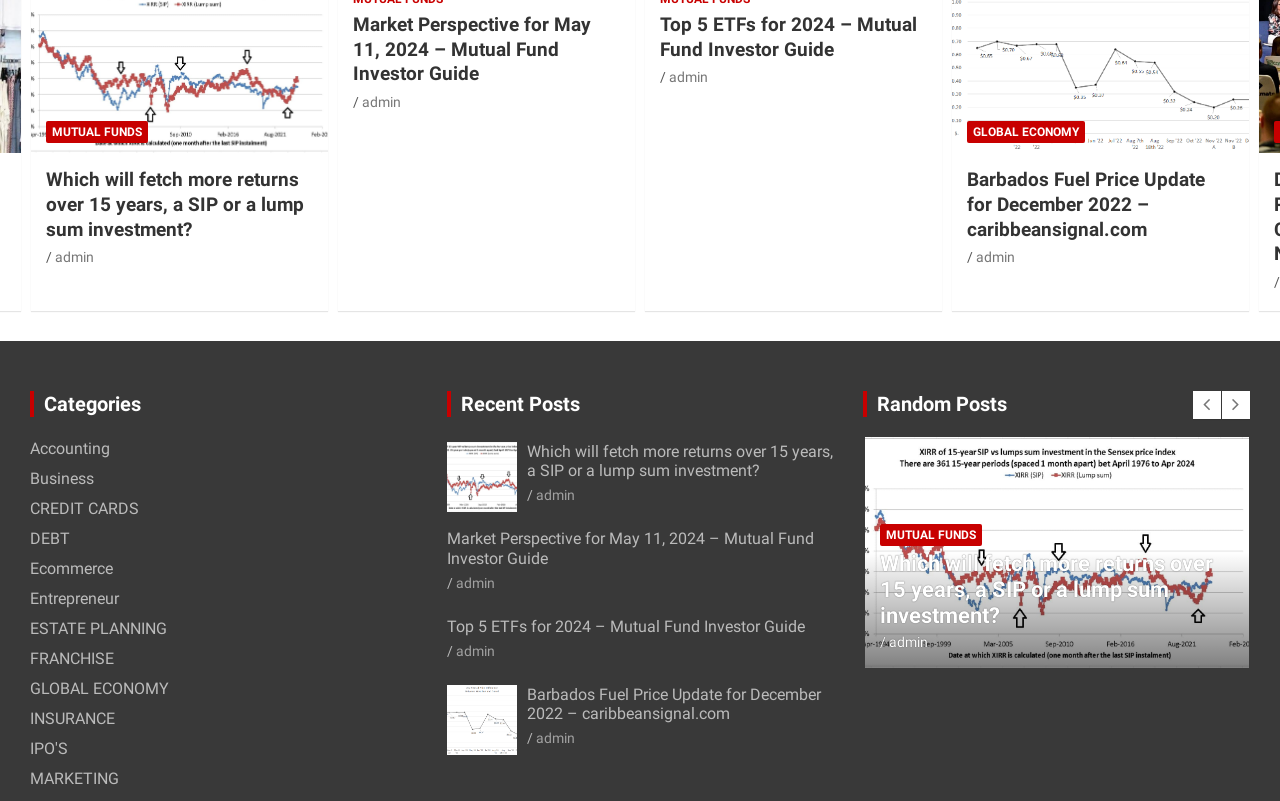Find the bounding box coordinates of the clickable region needed to perform the following instruction: "Browse the 'Recent Posts' section". The coordinates should be provided as four float numbers between 0 and 1, i.e., [left, top, right, bottom].

[0.349, 0.488, 0.651, 0.521]